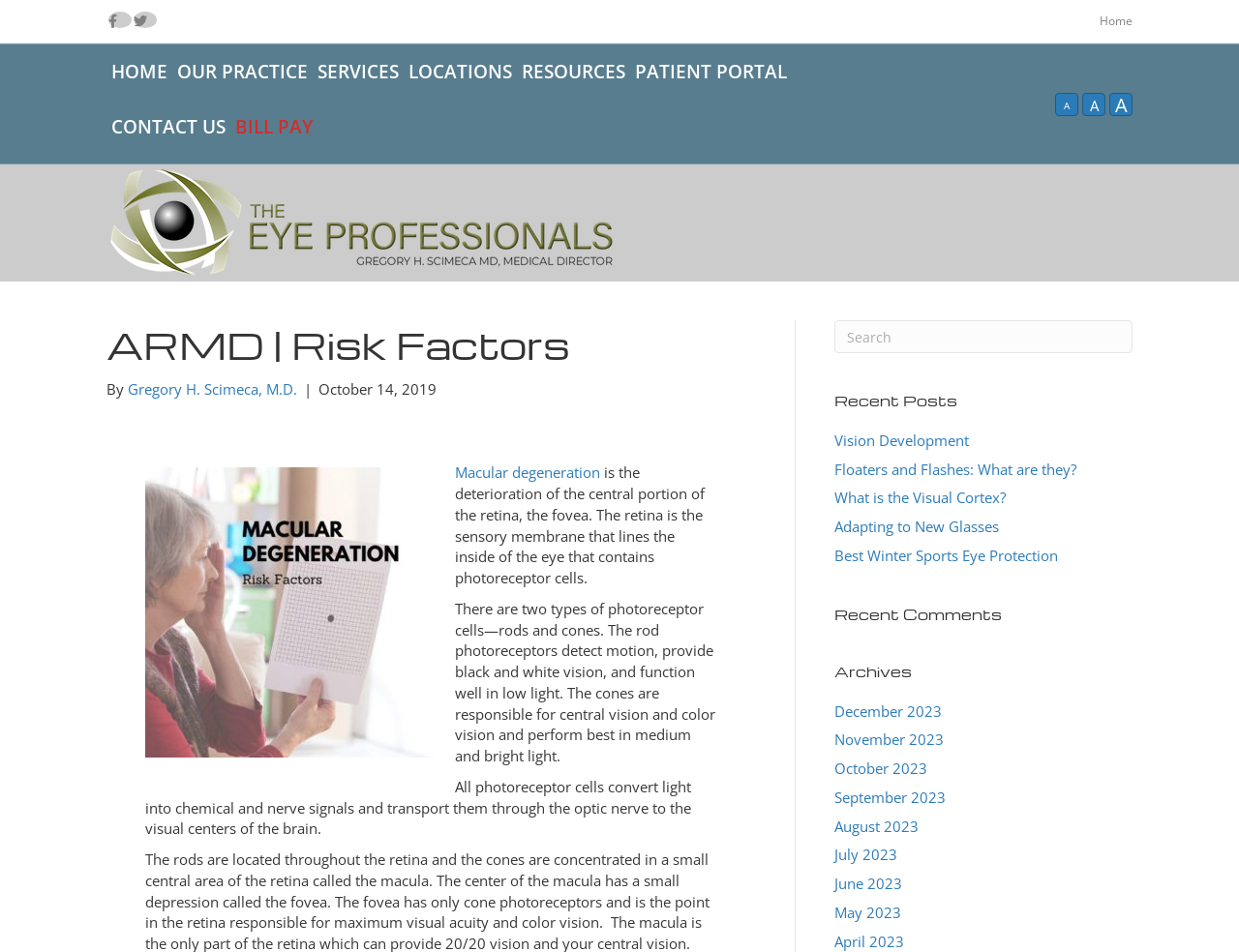Determine the bounding box coordinates of the area to click in order to meet this instruction: "Read about ARMD Macular degeneration".

[0.367, 0.486, 0.484, 0.506]